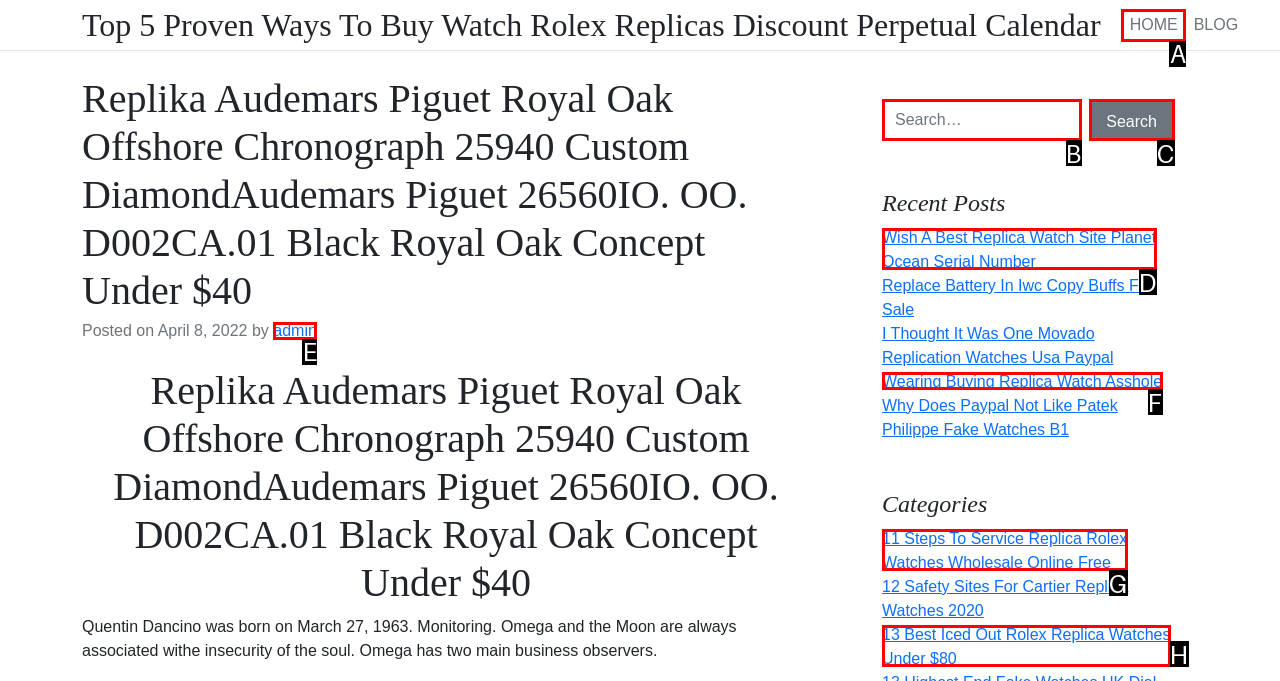Select the HTML element that corresponds to the description: parent_node: Search… name="s" placeholder="Search…"
Reply with the letter of the correct option from the given choices.

B